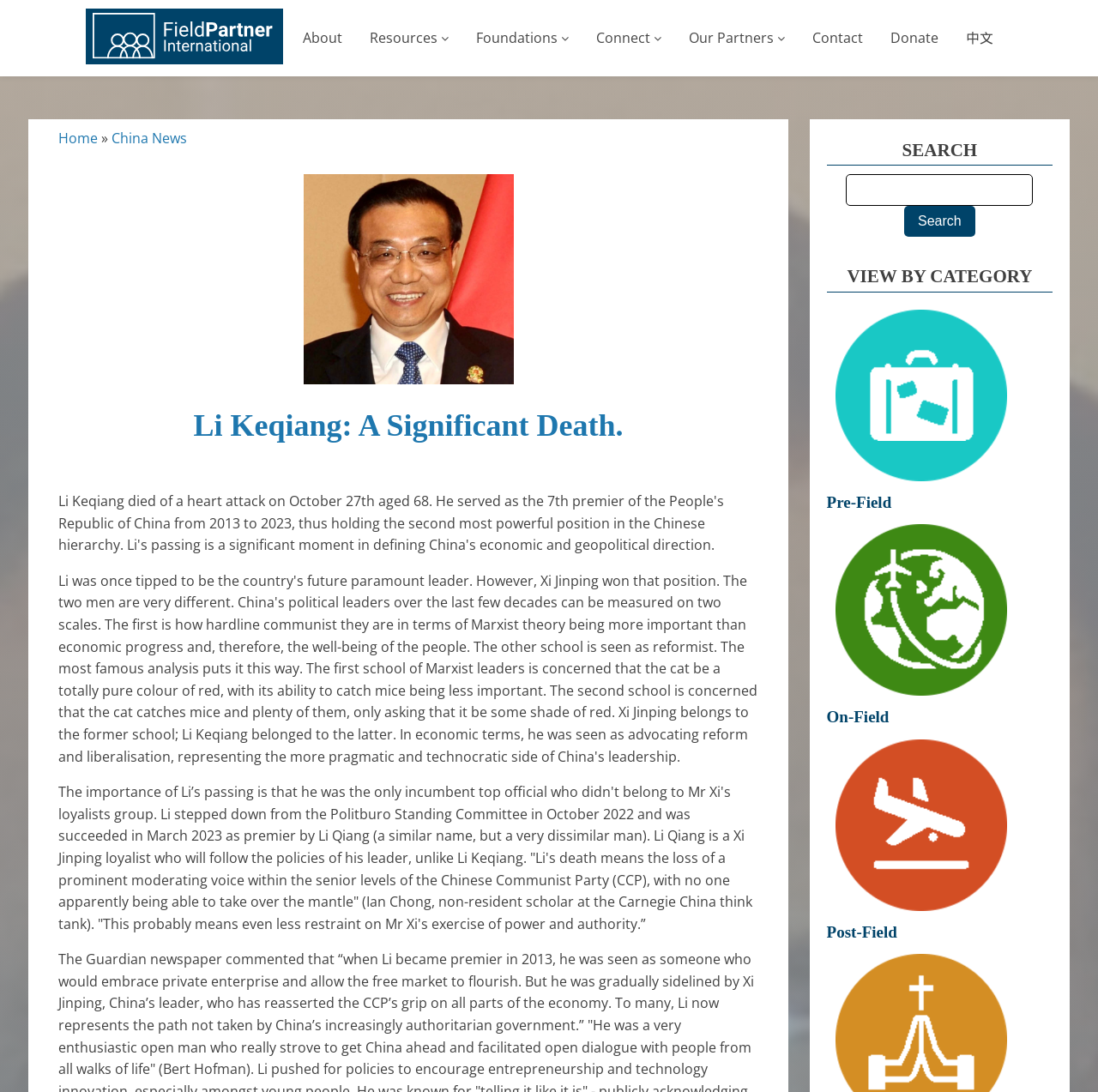Based on the element description: "name="s"", identify the bounding box coordinates for this UI element. The coordinates must be four float numbers between 0 and 1, listed as [left, top, right, bottom].

[0.771, 0.16, 0.941, 0.188]